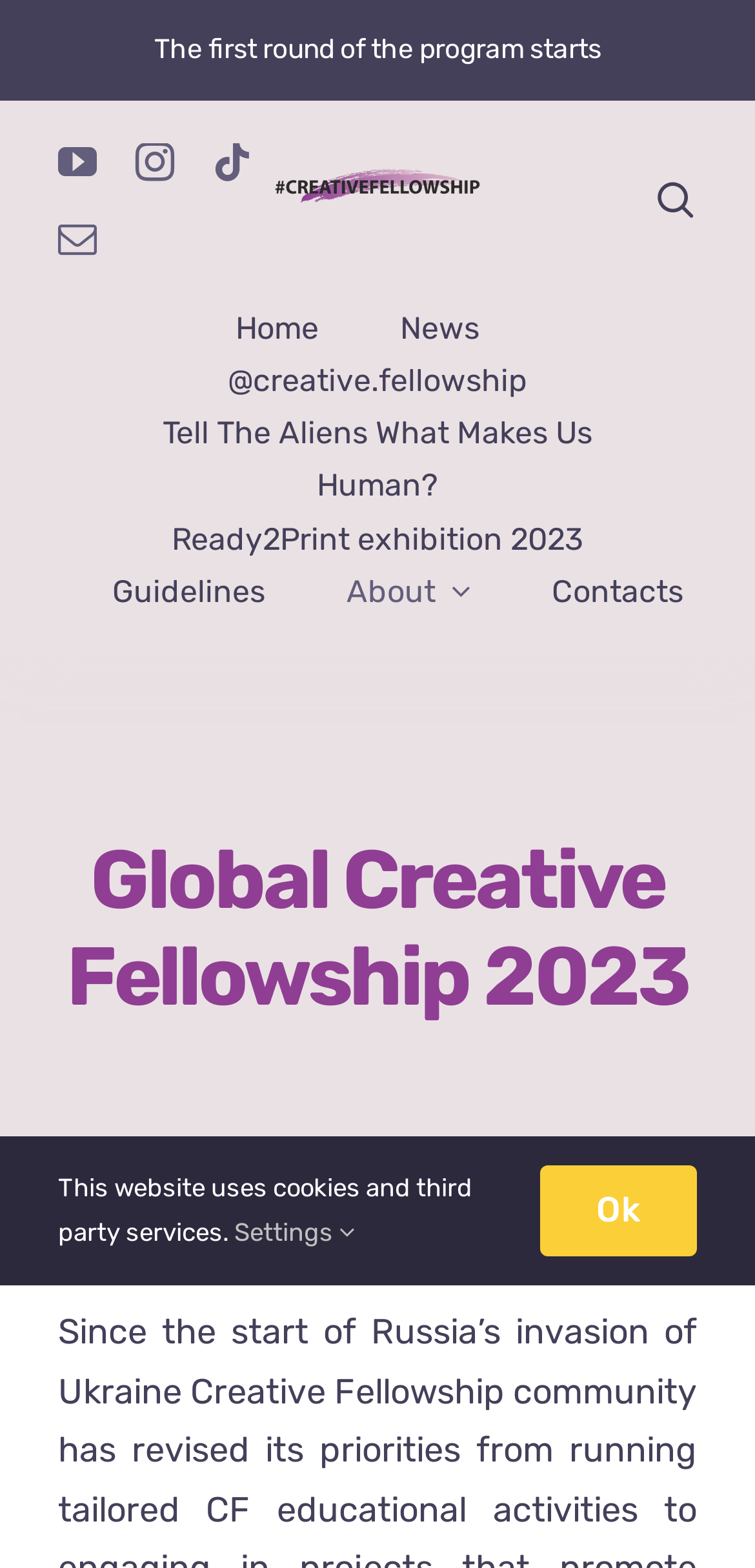Extract the main heading from the webpage content.

Global Creative Fellowship 2023